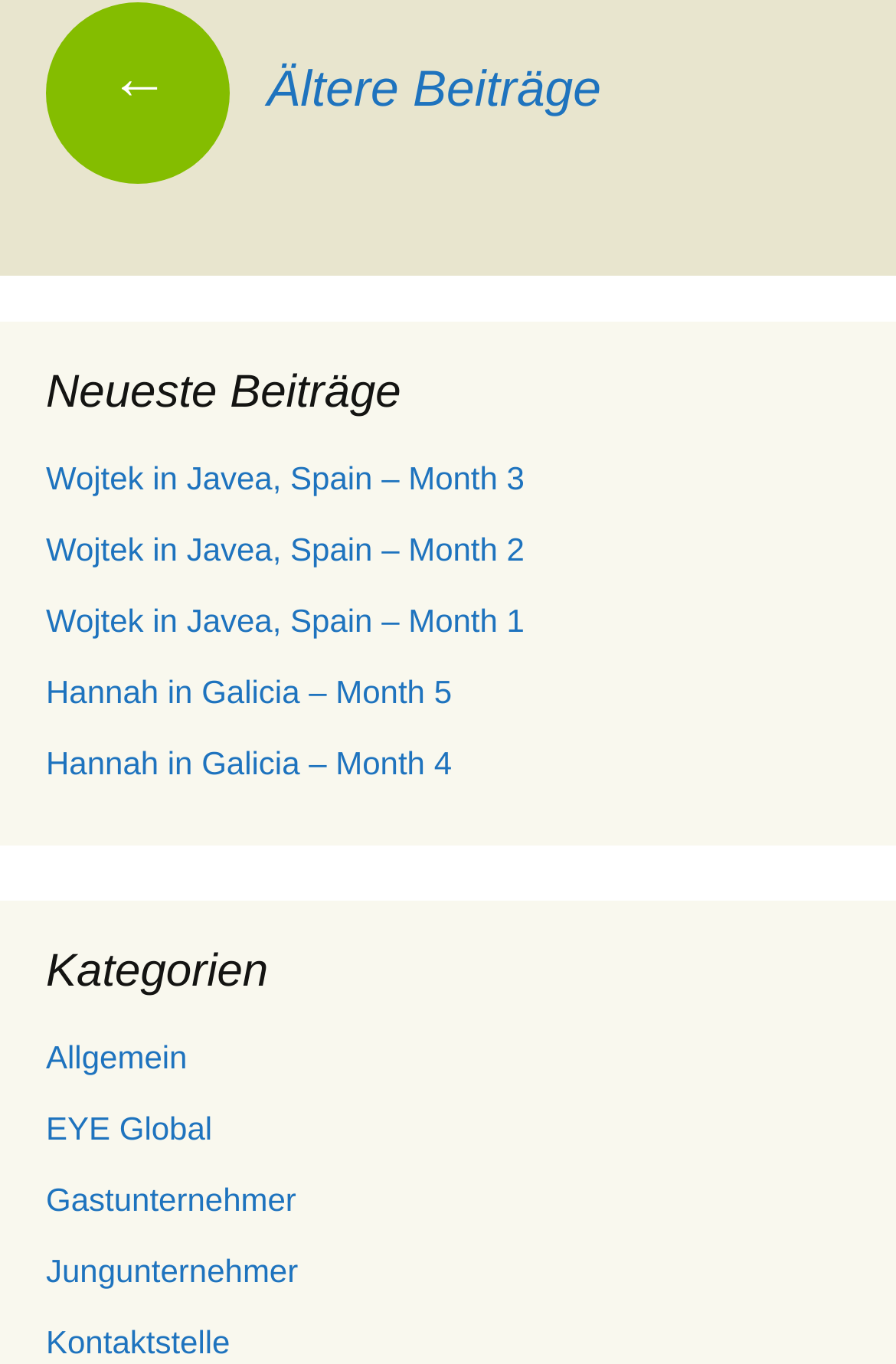Using the description "EYE Global", predict the bounding box of the relevant HTML element.

[0.051, 0.814, 0.237, 0.841]